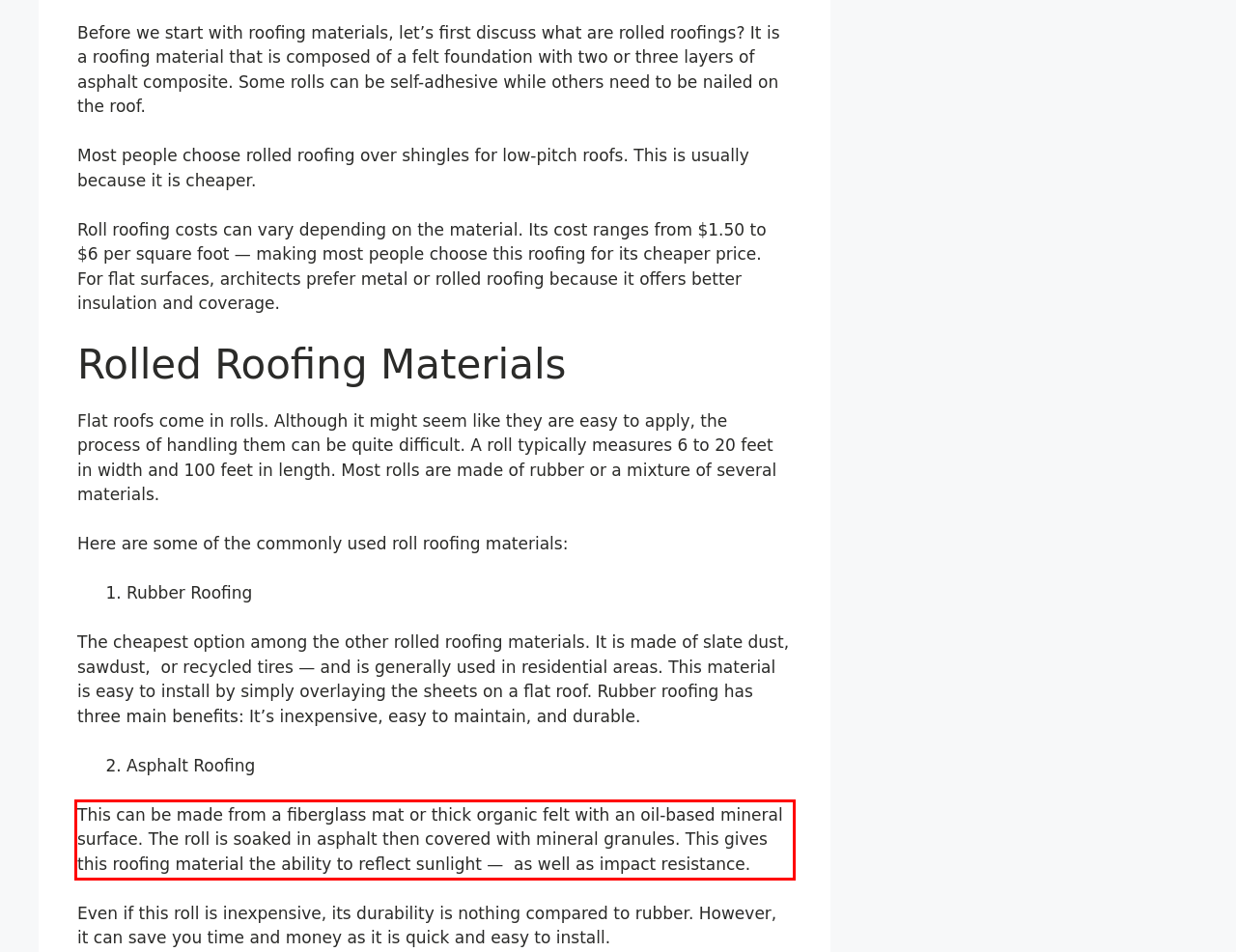The screenshot you have been given contains a UI element surrounded by a red rectangle. Use OCR to read and extract the text inside this red rectangle.

This can be made from a fiberglass mat or thick organic felt with an oil-based mineral surface. The roll is soaked in asphalt then covered with mineral granules. This gives this roofing material the ability to reflect sunlight — as well as impact resistance.